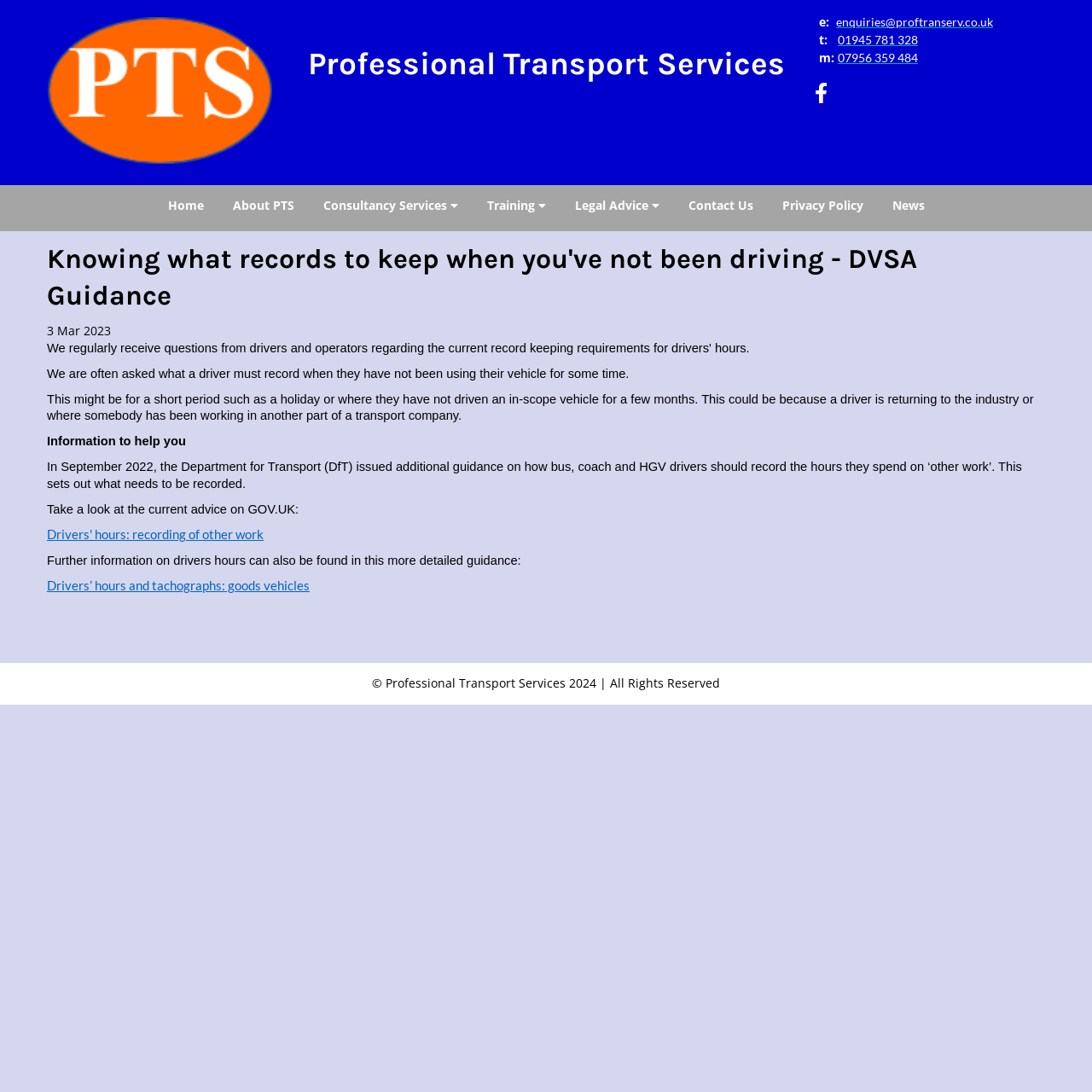Determine the coordinates of the bounding box that should be clicked to complete the instruction: "Click the KEYBOARD/MOUSE link". The coordinates should be represented by four float numbers between 0 and 1: [left, top, right, bottom].

None